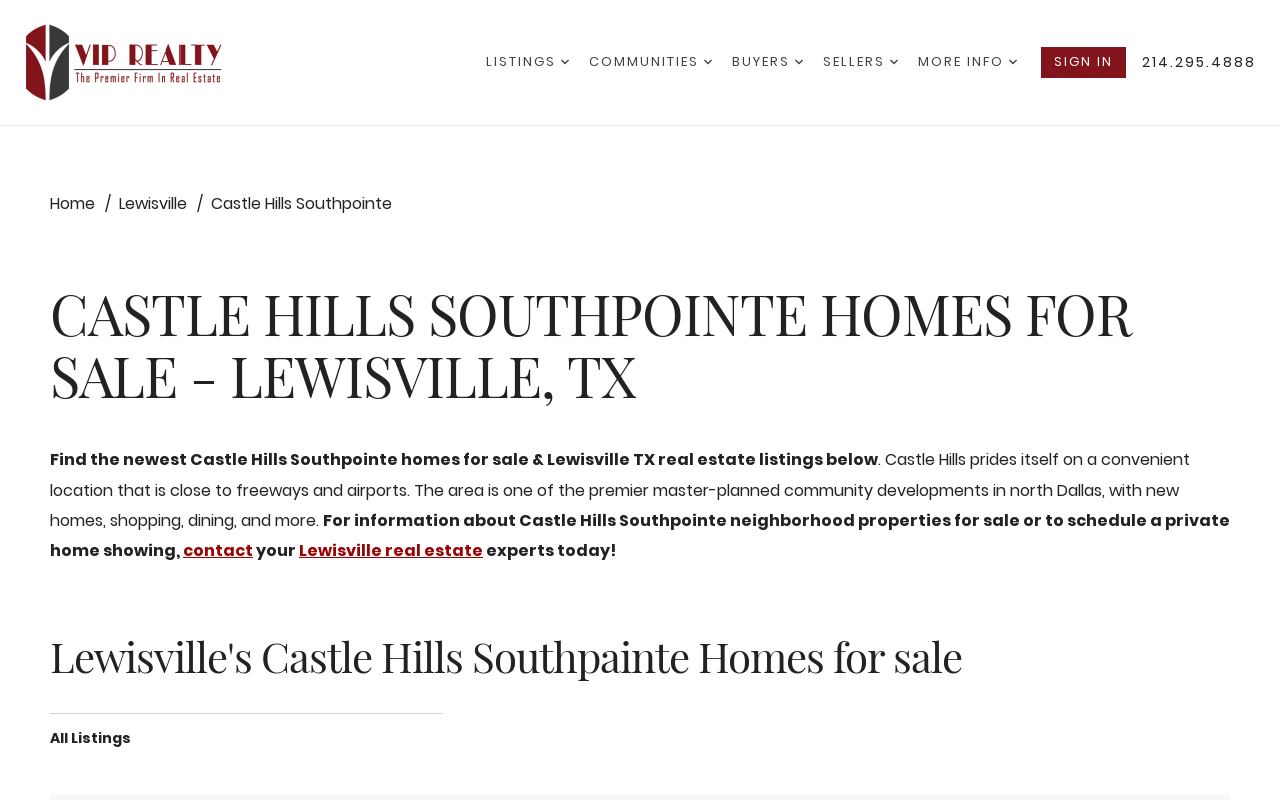What is the name of the real estate company?
Based on the screenshot, give a detailed explanation to answer the question.

The name of the real estate company can be determined by looking at the image with the text 'VIP Realty' which suggests that the company is VIP Realty.